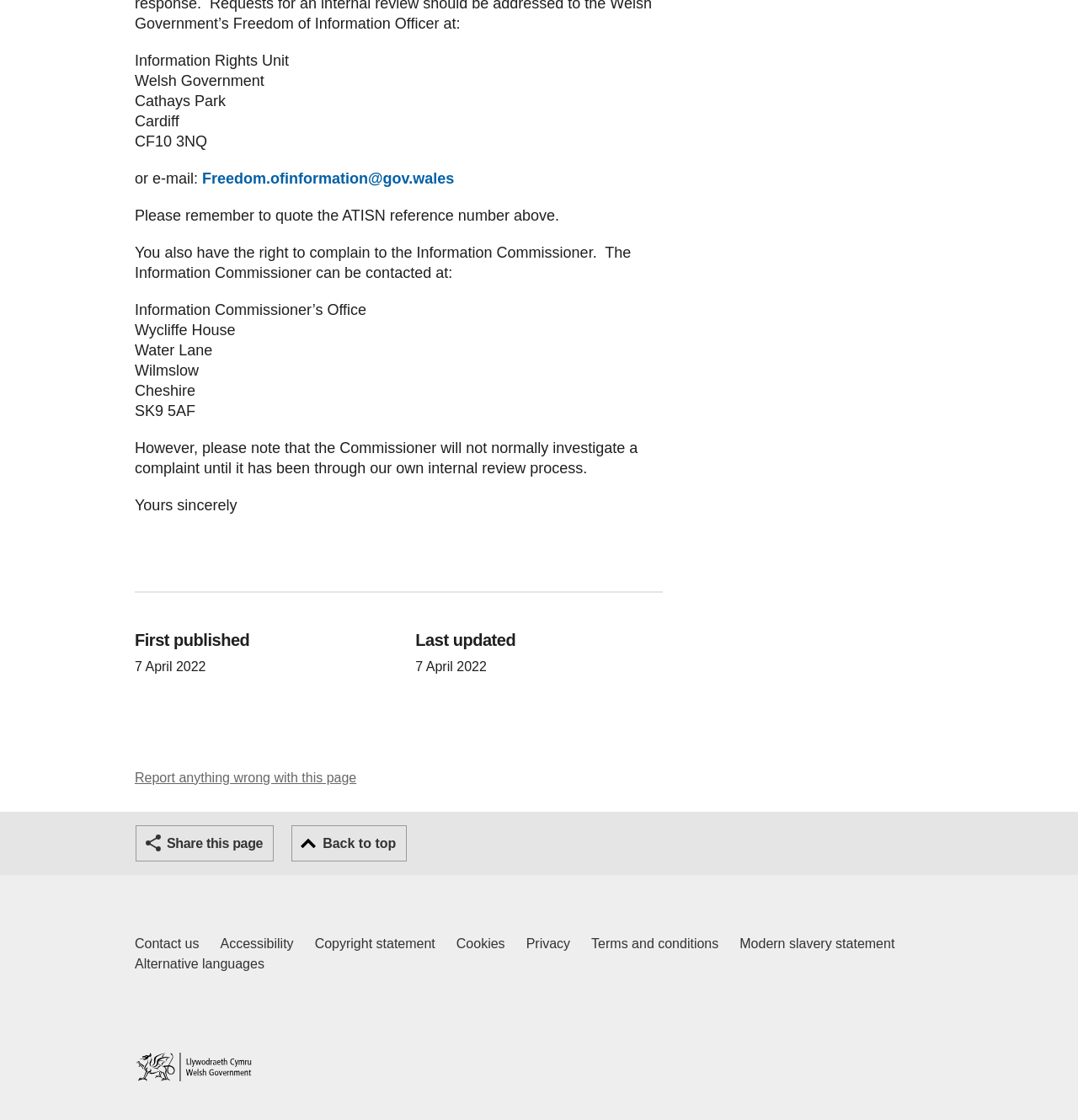Can you find the bounding box coordinates for the element that needs to be clicked to execute this instruction: "Contact us"? The coordinates should be given as four float numbers between 0 and 1, i.e., [left, top, right, bottom].

[0.125, 0.834, 0.185, 0.852]